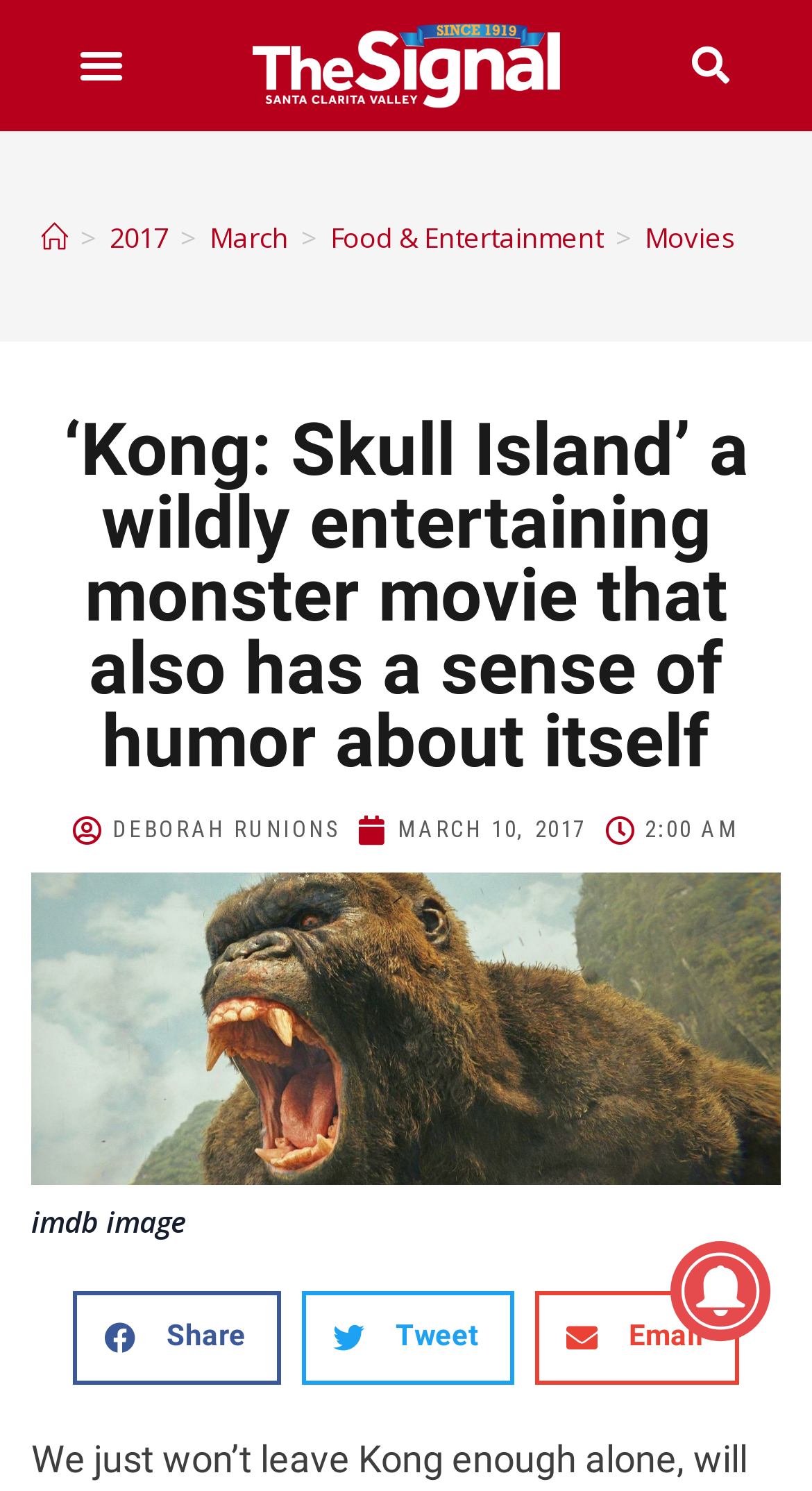Respond with a single word or phrase:
What is the time of publication of the article?

2:00 AM